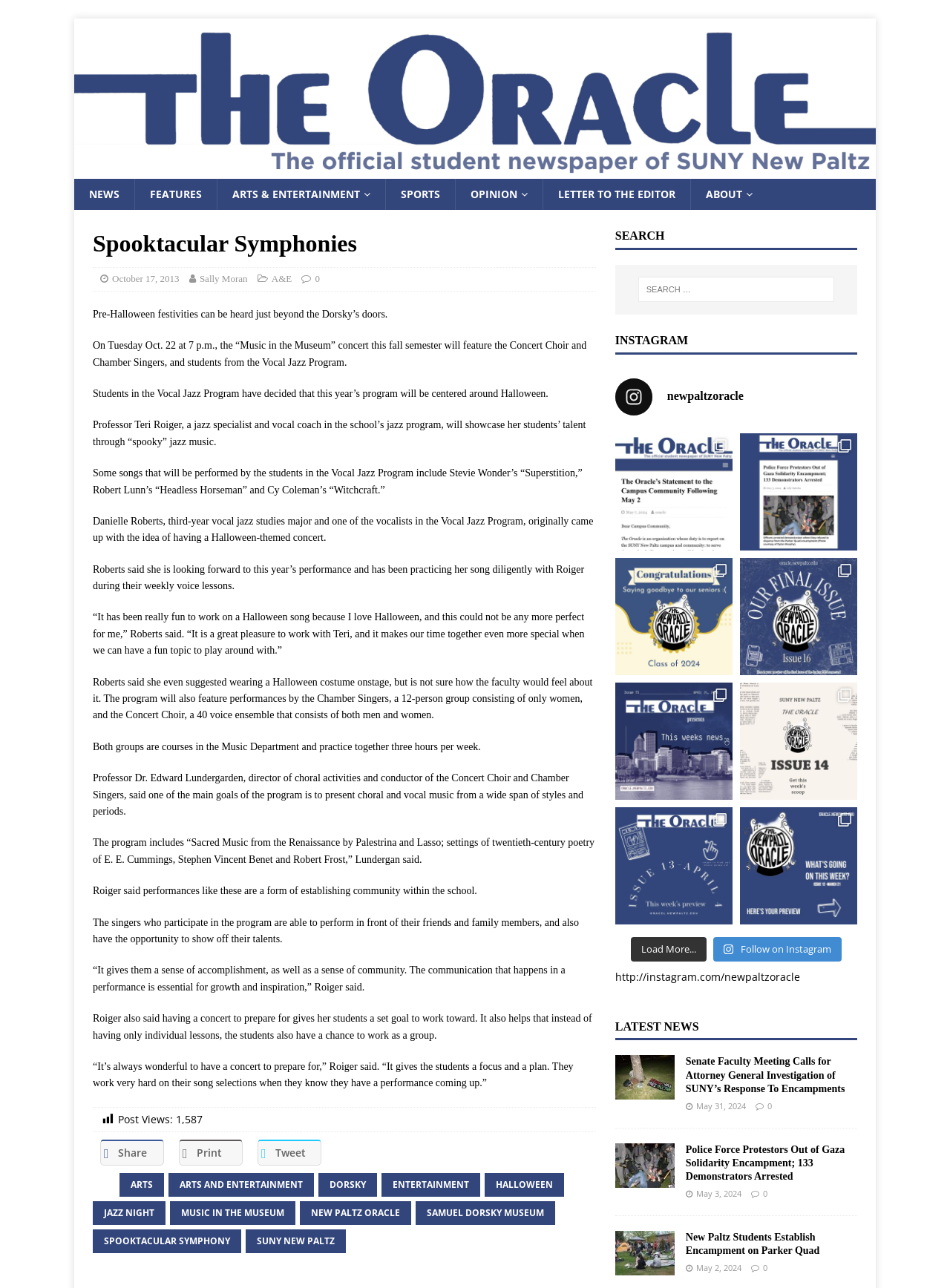Determine the bounding box coordinates of the clickable region to execute the instruction: "Load more Instagram posts". The coordinates should be four float numbers between 0 and 1, denoted as [left, top, right, bottom].

[0.664, 0.727, 0.744, 0.747]